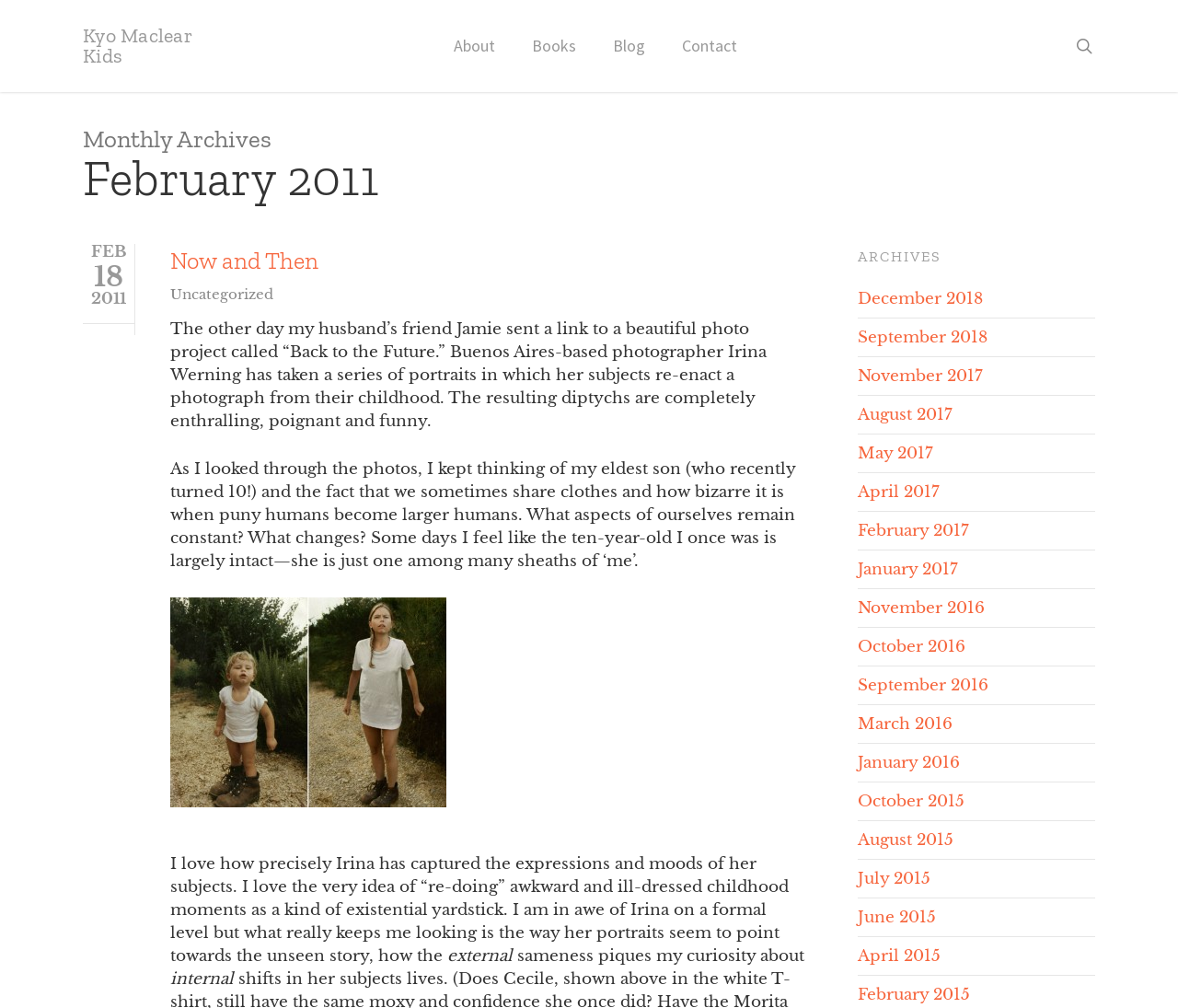What is the name of the author?
Deliver a detailed and extensive answer to the question.

The name of the author can be found in the top-left corner of the webpage, where it says 'Kyo Maclear Kids'. This suggests that the author's name is Kyo Maclear.